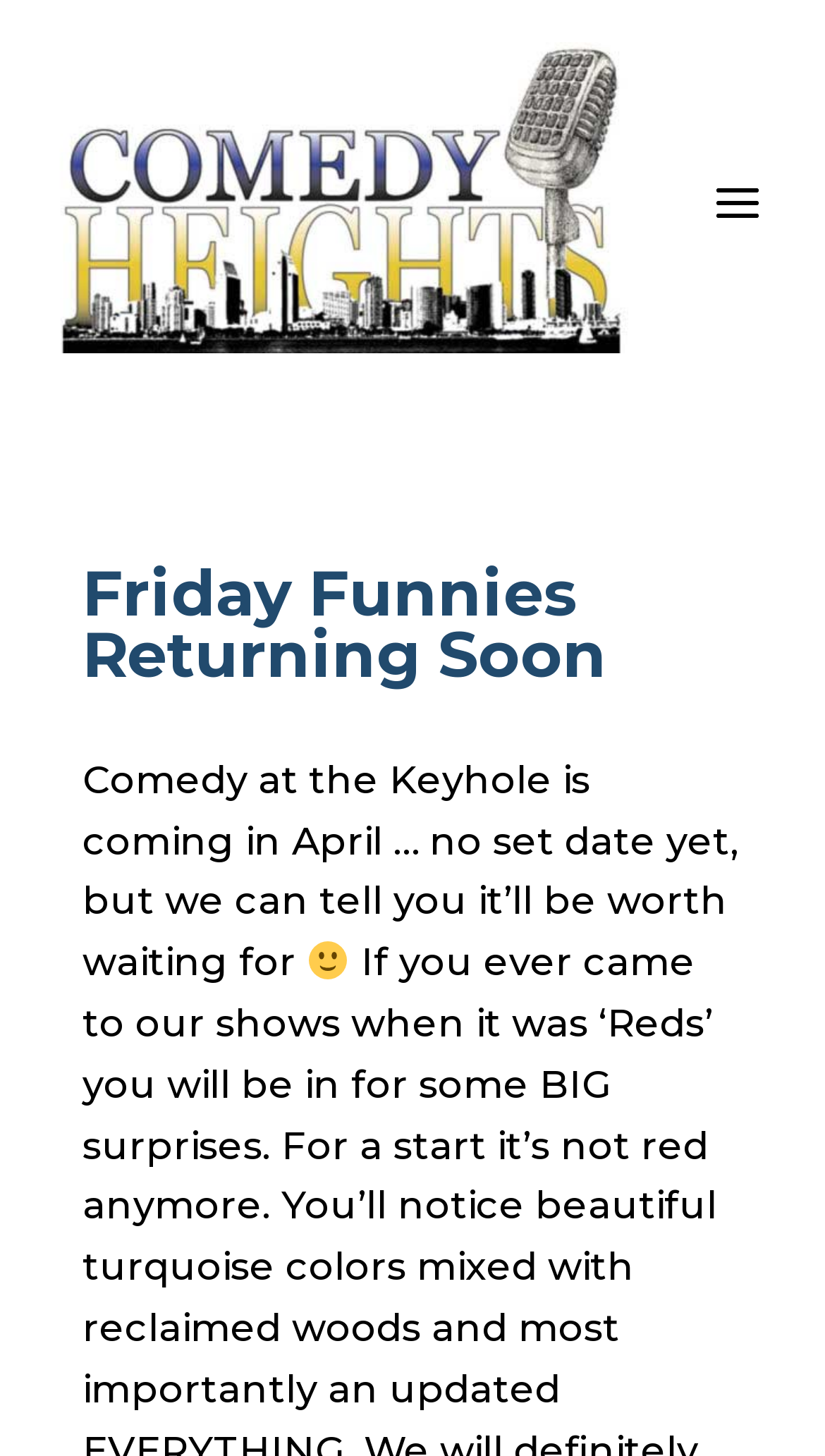Calculate the bounding box coordinates of the UI element given the description: "alt="cropped-CH-Logo-for-Word-Press-Header4-scaled-2"".

[0.05, 0.029, 0.76, 0.243]